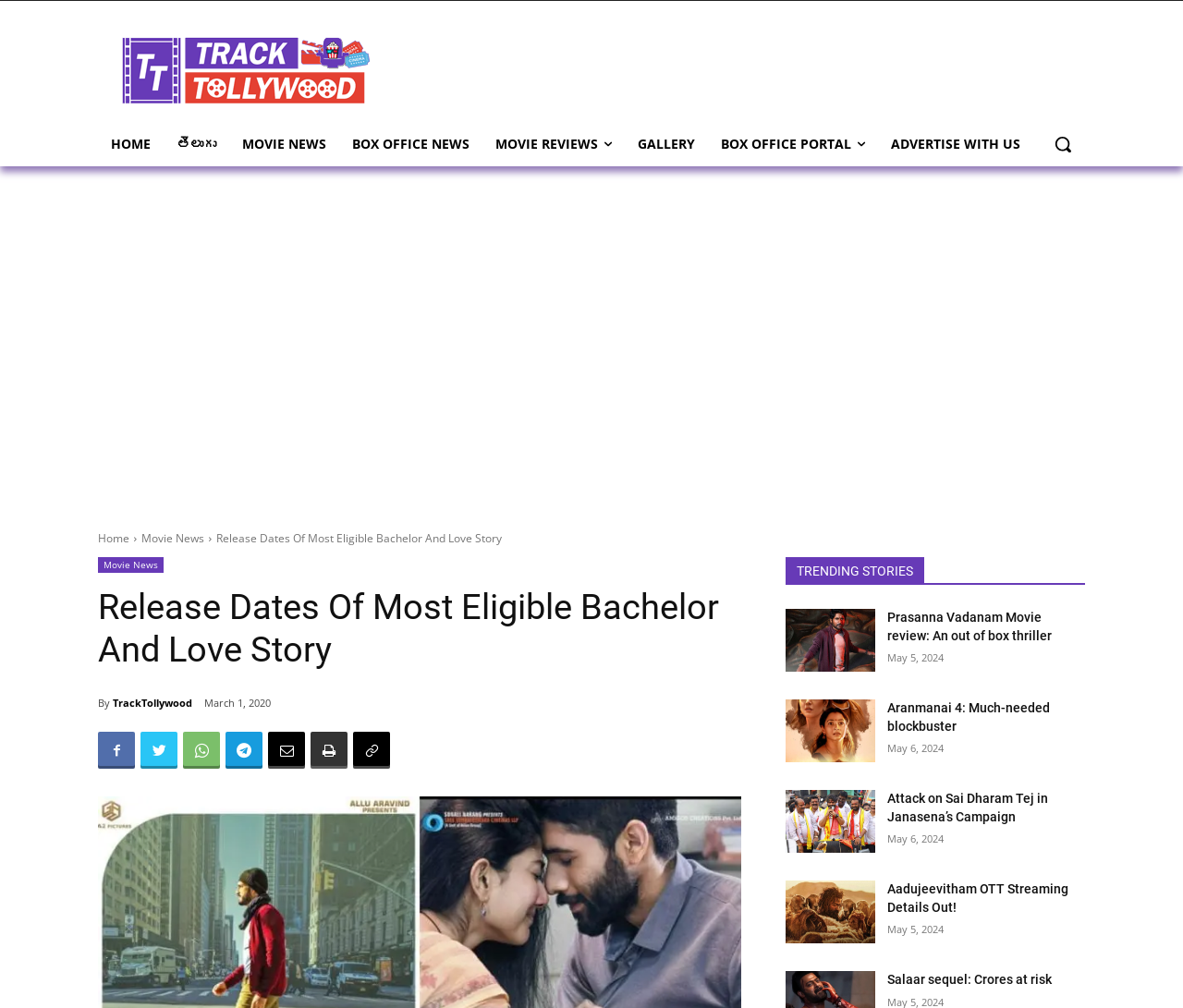Could you specify the bounding box coordinates for the clickable section to complete the following instruction: "Read the article 'Find Your Dream Job in UK – Proven Tips'"?

None